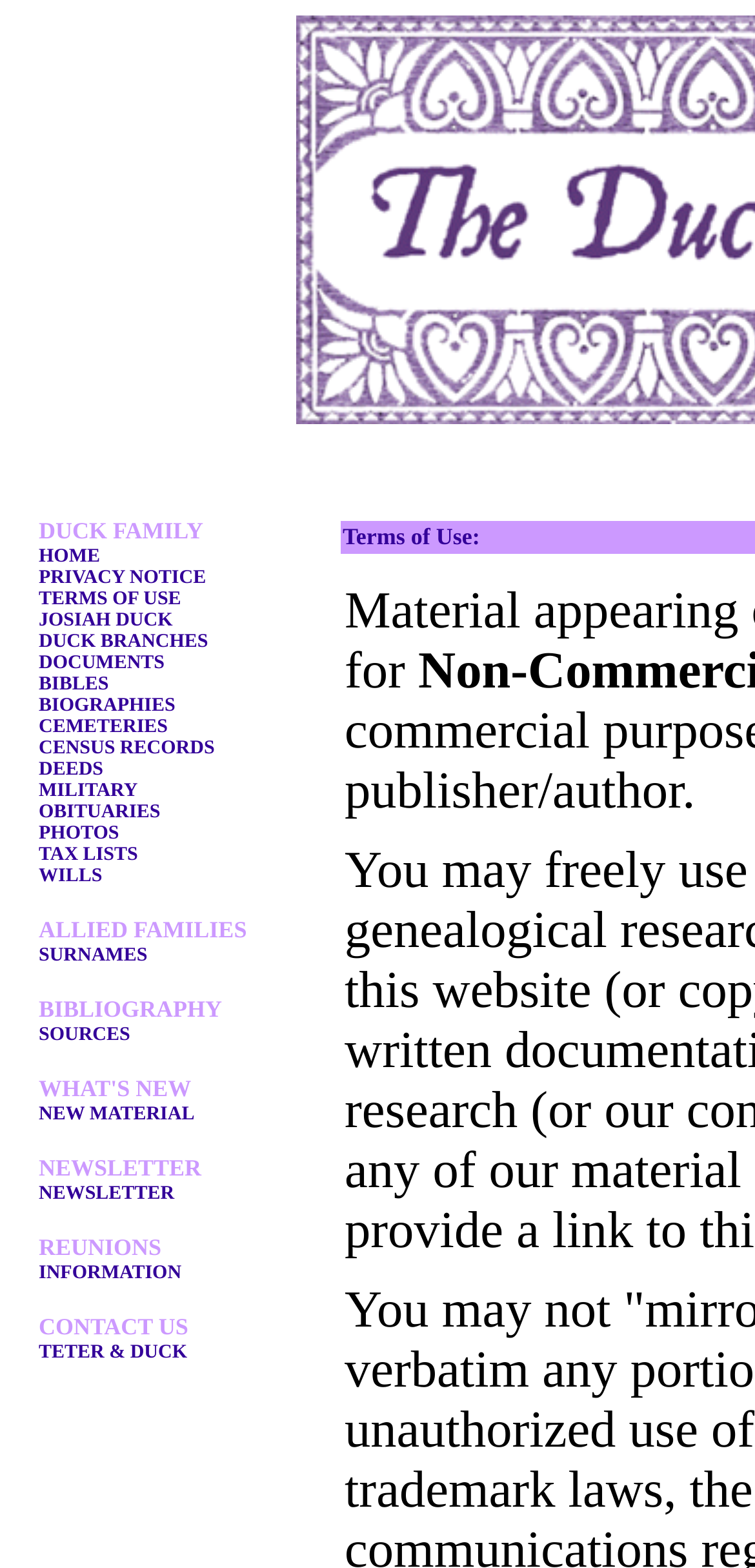Please identify the bounding box coordinates of the region to click in order to complete the task: "Check NEWSLETTER". The coordinates must be four float numbers between 0 and 1, specified as [left, top, right, bottom].

[0.051, 0.755, 0.231, 0.768]